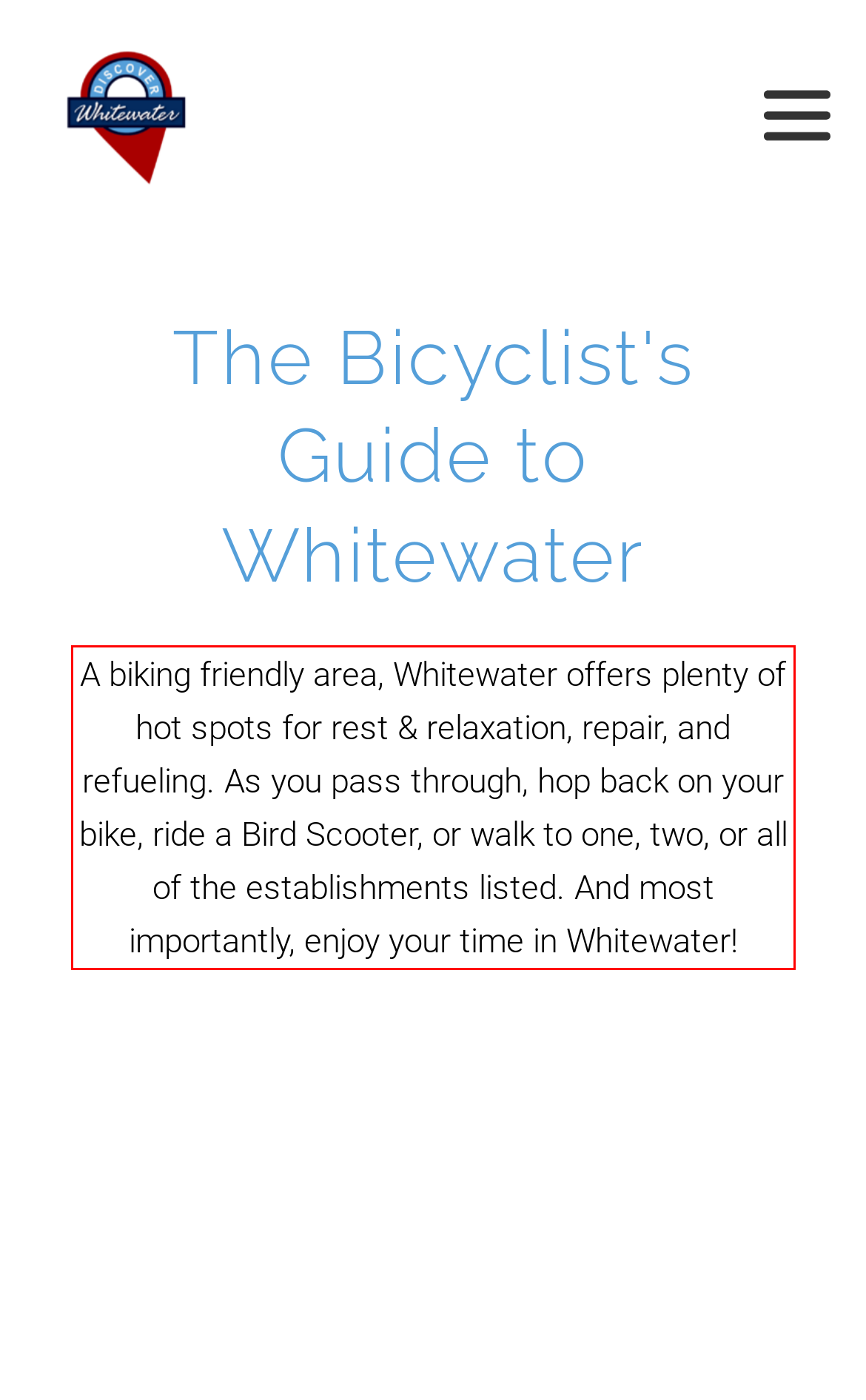Identify and extract the text within the red rectangle in the screenshot of the webpage.

A biking friendly area, Whitewater offers plenty of hot spots for rest & relaxation, repair, and refueling. As you pass through, hop back on your bike, ride a Bird Scooter, or walk to one, two, or all of the establishments listed. And most importantly, enjoy your time in Whitewater!